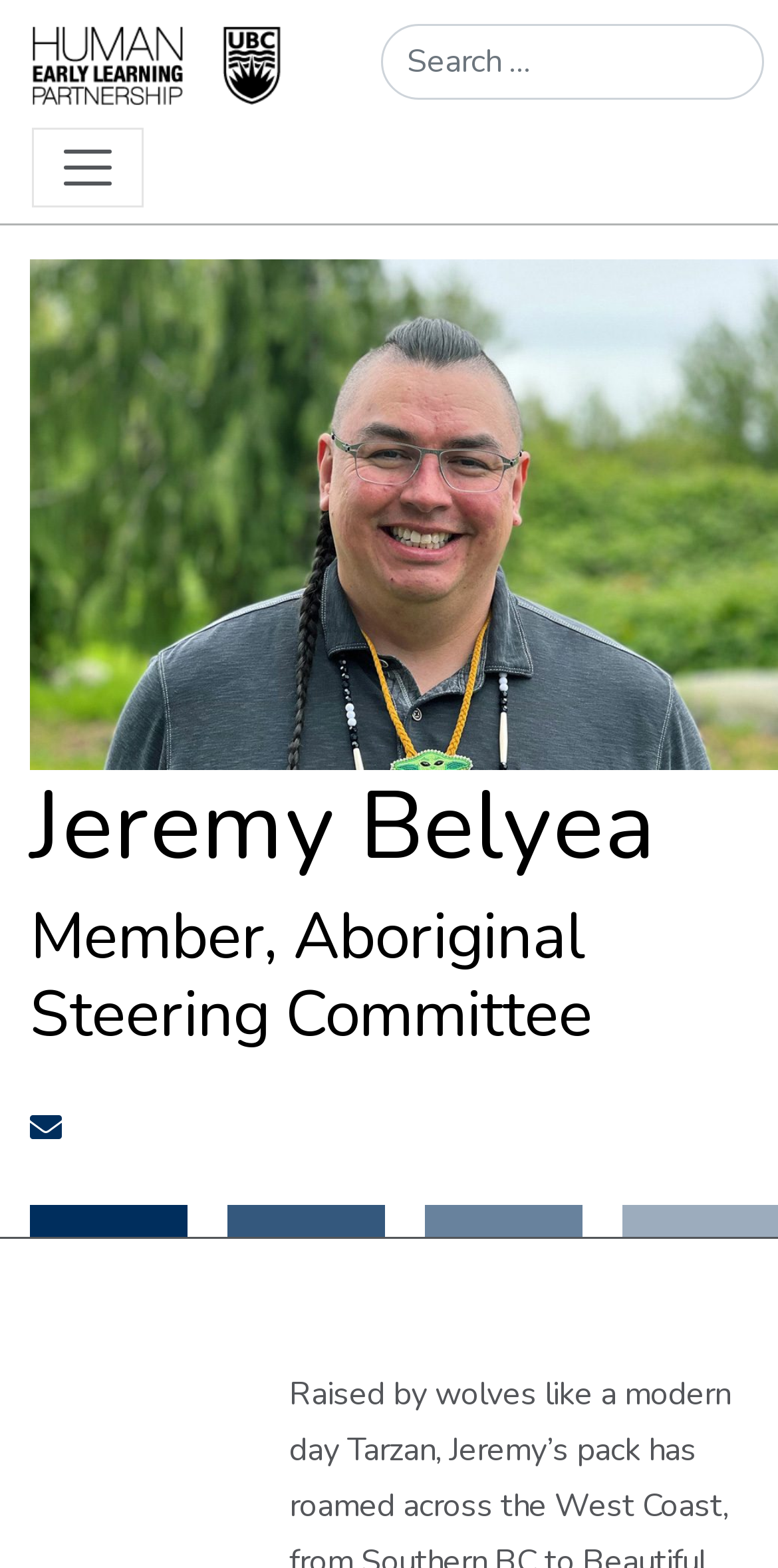Locate the bounding box of the UI element defined by this description: "aria-label="Toggle navigation"". The coordinates should be given as four float numbers between 0 and 1, formatted as [left, top, right, bottom].

[0.041, 0.081, 0.185, 0.132]